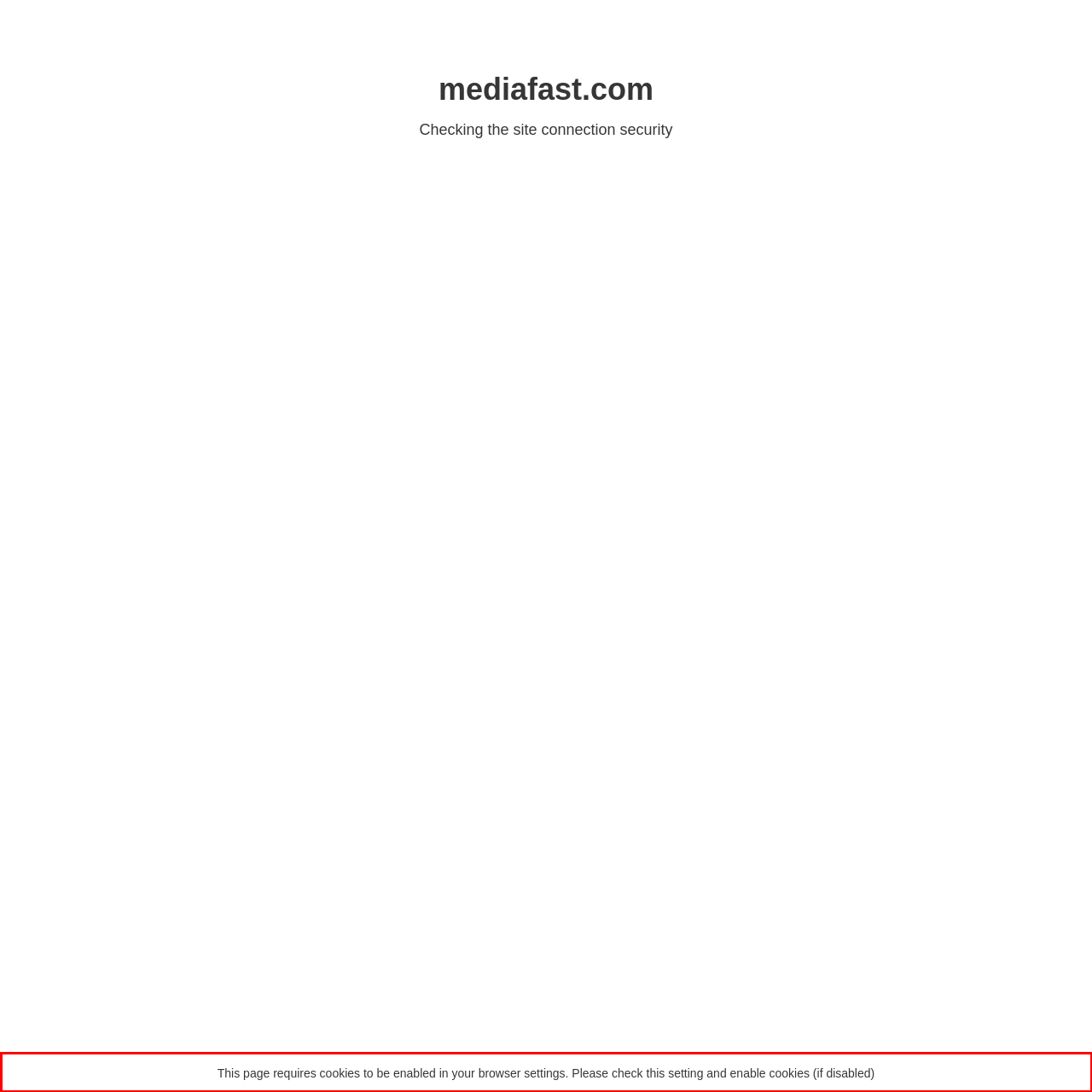Given a screenshot of a webpage containing a red bounding box, perform OCR on the text within this red bounding box and provide the text content.

This page requires cookies to be enabled in your browser settings. Please check this setting and enable cookies (if disabled)